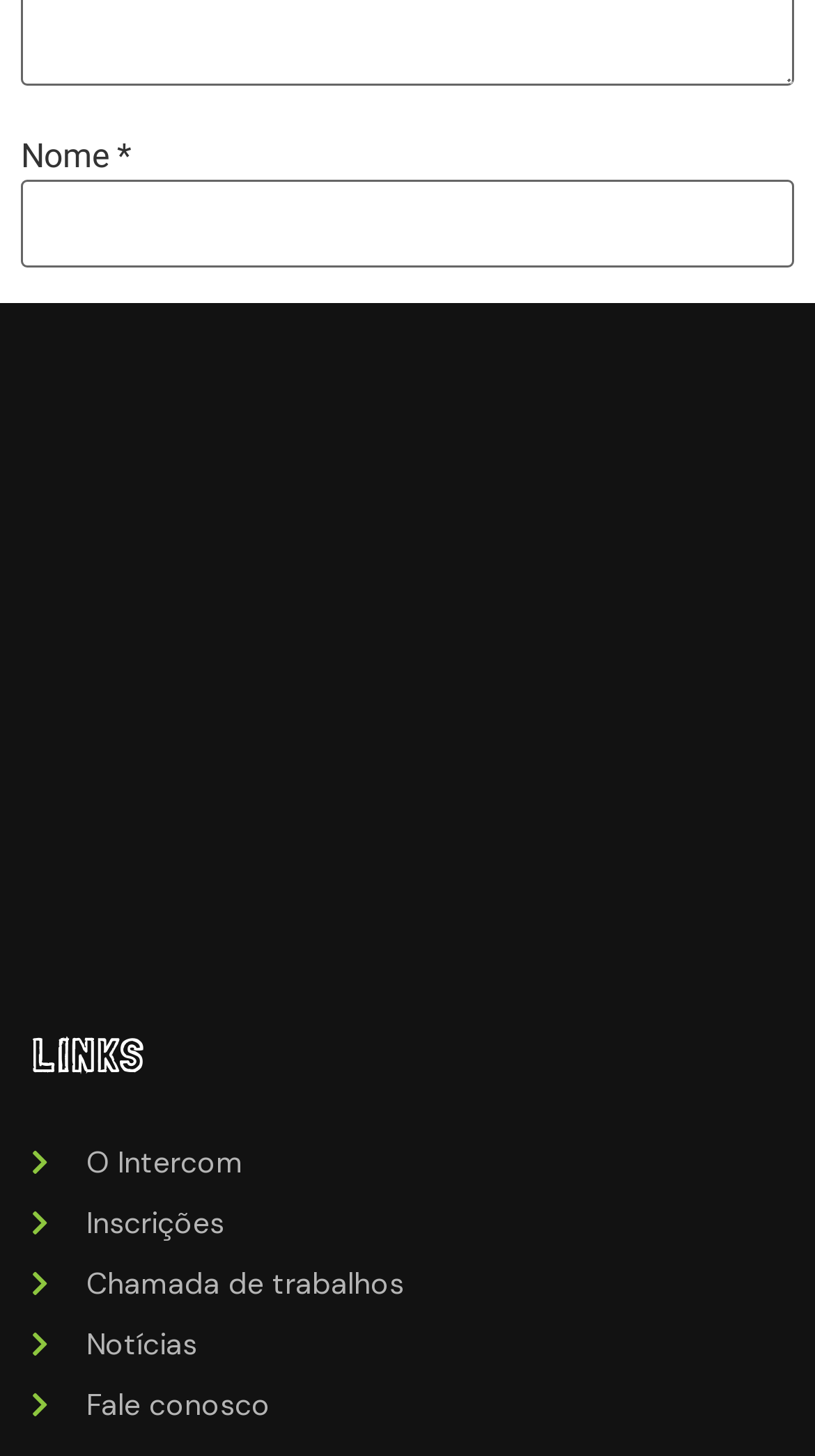Determine the bounding box coordinates of the clickable region to follow the instruction: "Check the 'Salvar meus dados neste navegador para a próxima vez que eu comentar' checkbox".

[0.026, 0.441, 0.059, 0.46]